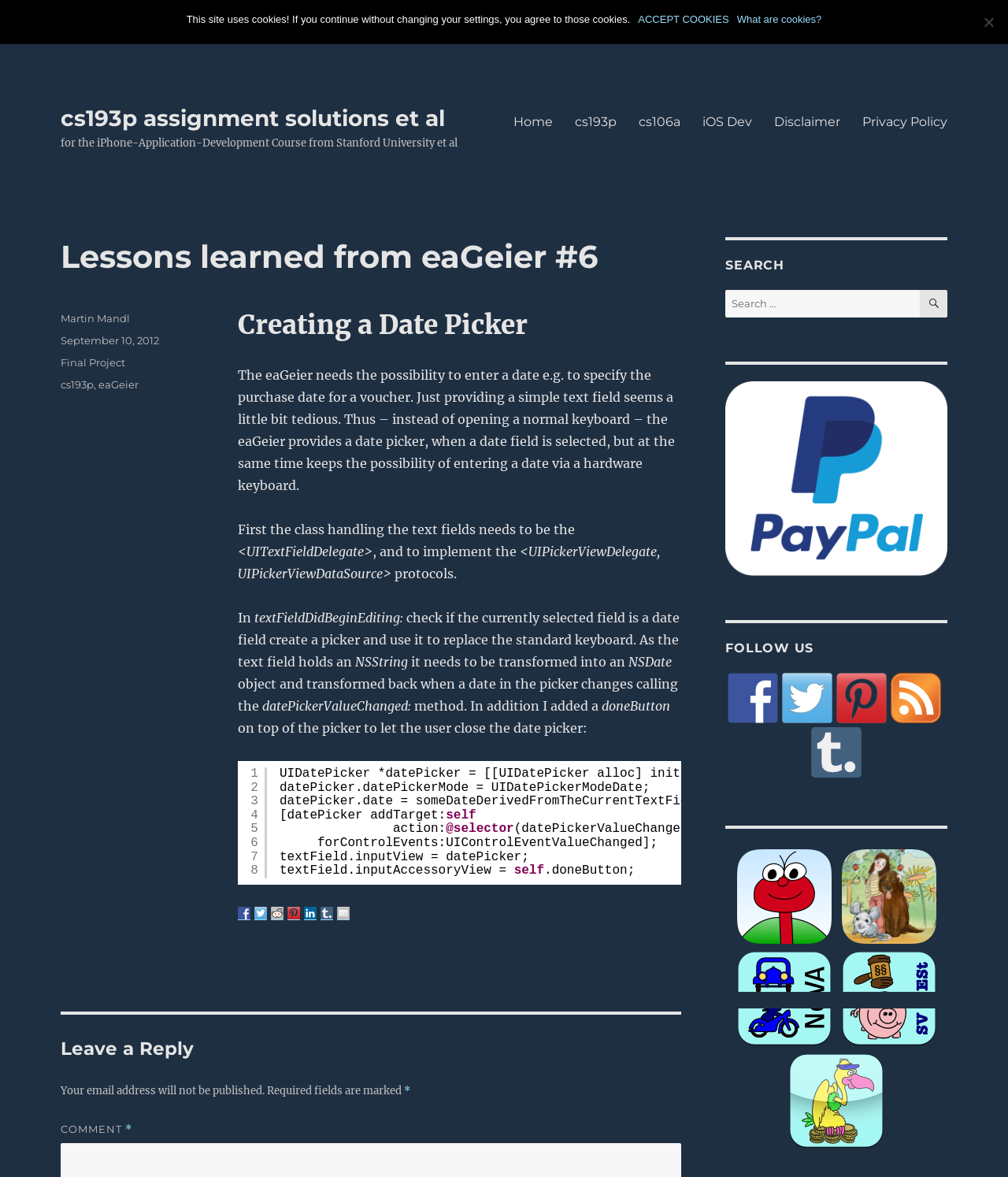Can you determine the bounding box coordinates of the area that needs to be clicked to fulfill the following instruction: "Click the 'Leave a Reply' button"?

[0.06, 0.859, 0.676, 0.901]